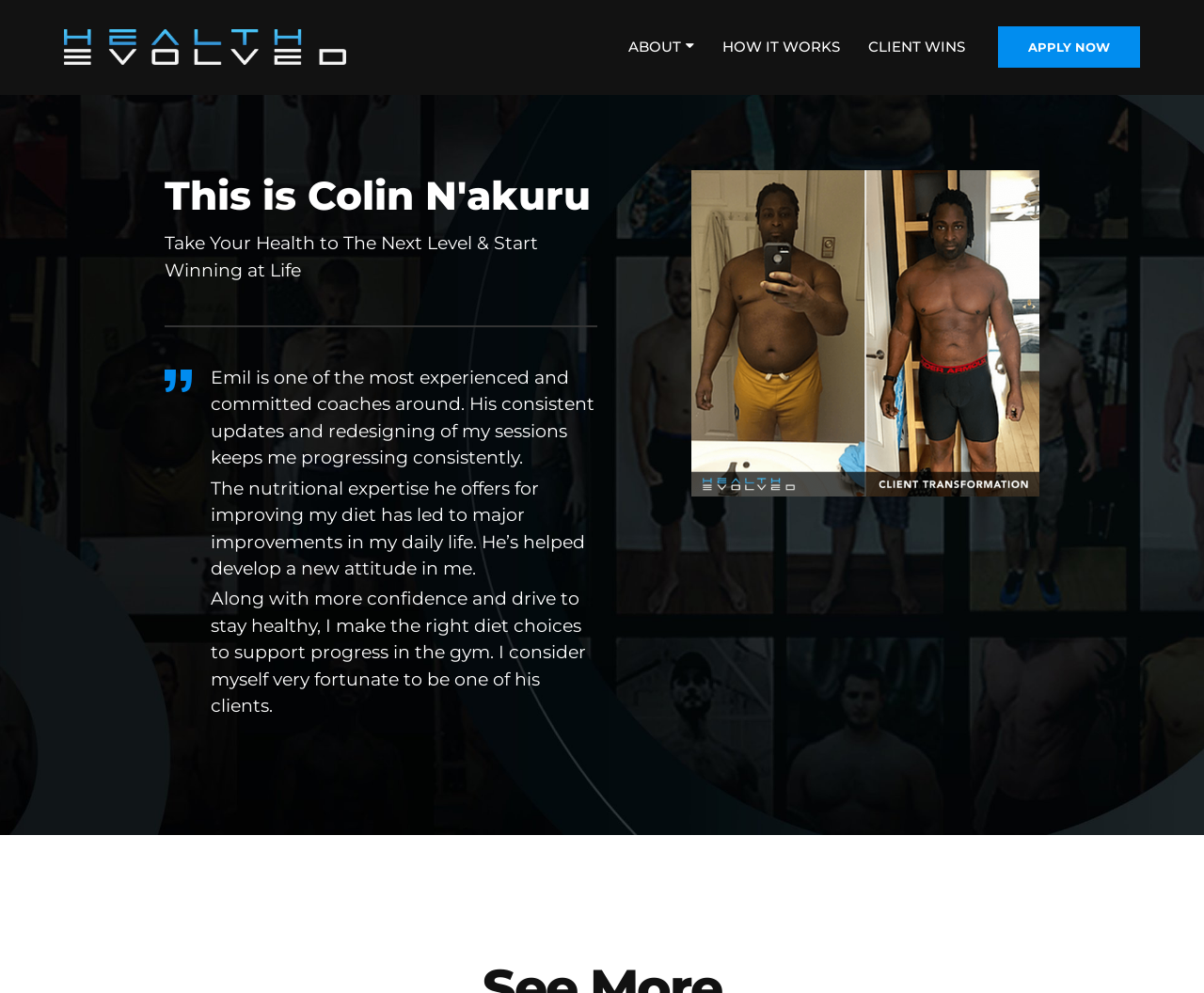Please give a short response to the question using one word or a phrase:
Who is the coach mentioned in the testimonials?

Dr. Emil